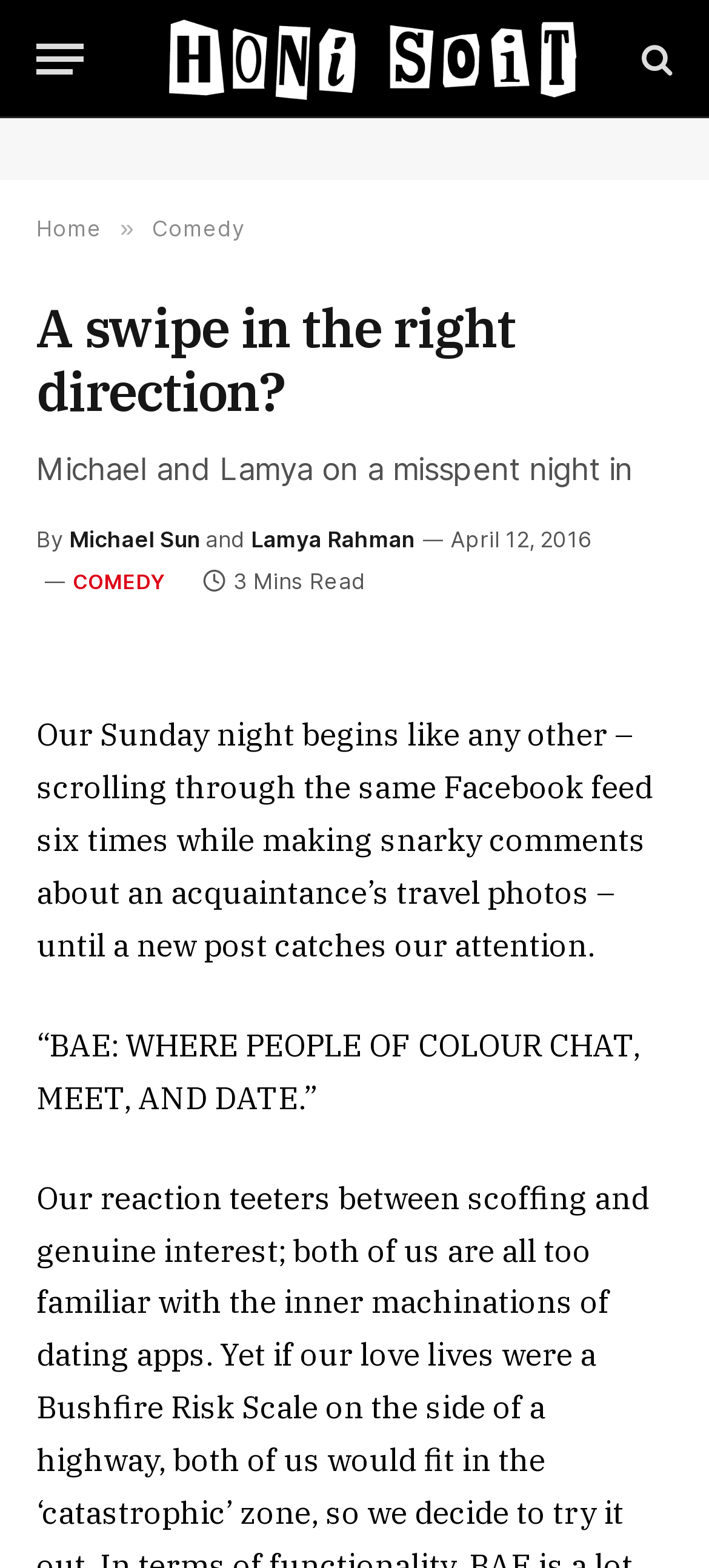Determine the coordinates of the bounding box for the clickable area needed to execute this instruction: "Go to Honi Soit homepage".

[0.195, 0.0, 0.856, 0.075]